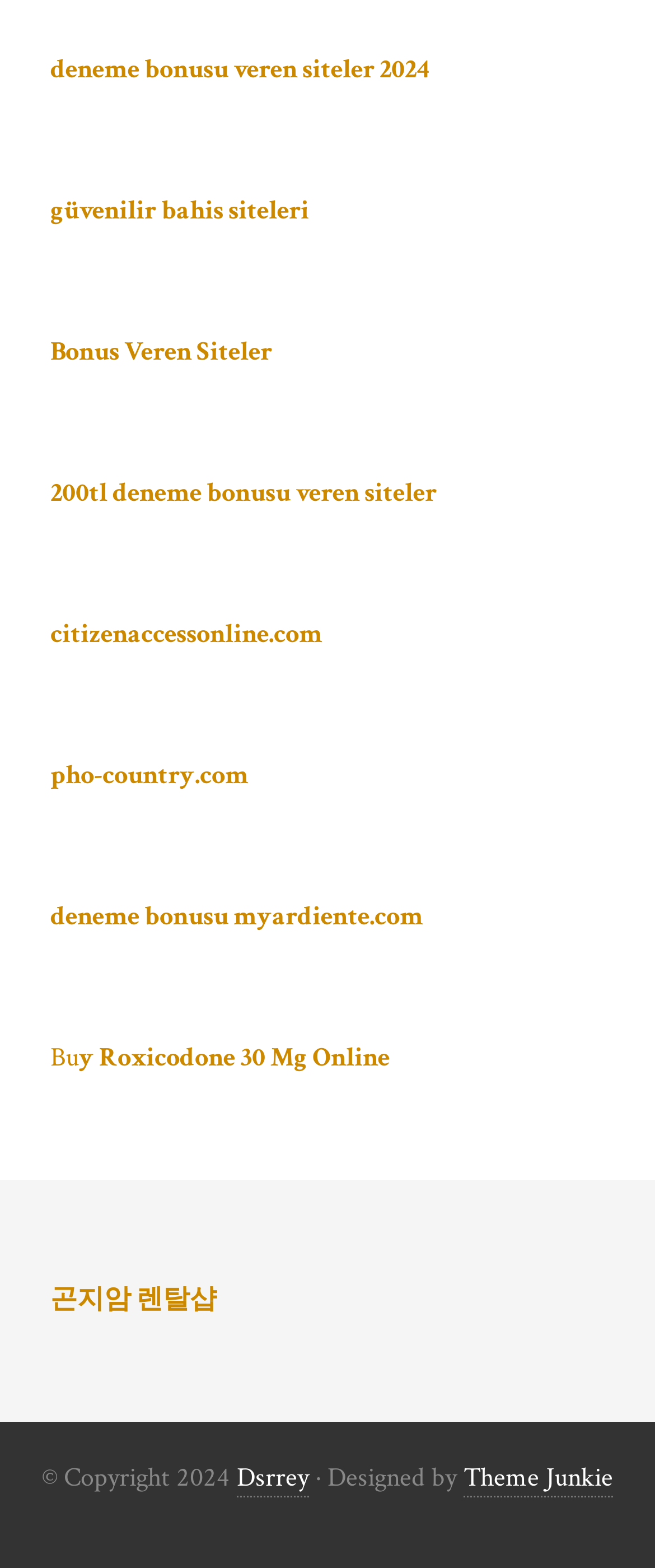What is the last link on the webpage?
Using the image, elaborate on the answer with as much detail as possible.

The last link on the webpage is '곤지암 렌탈샵' which is located at the bottom of the page with a bounding box of [0.077, 0.818, 0.331, 0.84].